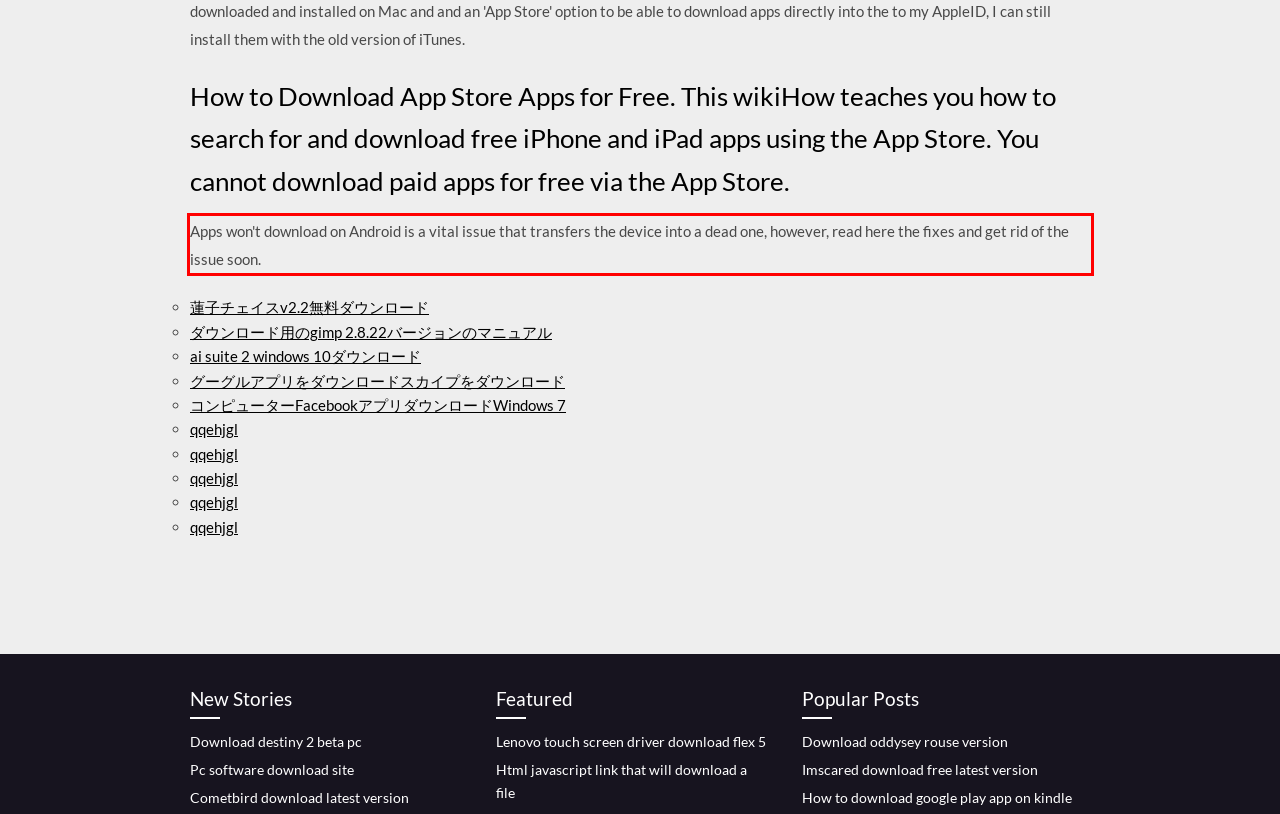You have a screenshot of a webpage with a red bounding box. Identify and extract the text content located inside the red bounding box.

Apps won't download on Android is a vital issue that transfers the device into a dead one, however, read here the fixes and get rid of the issue soon.